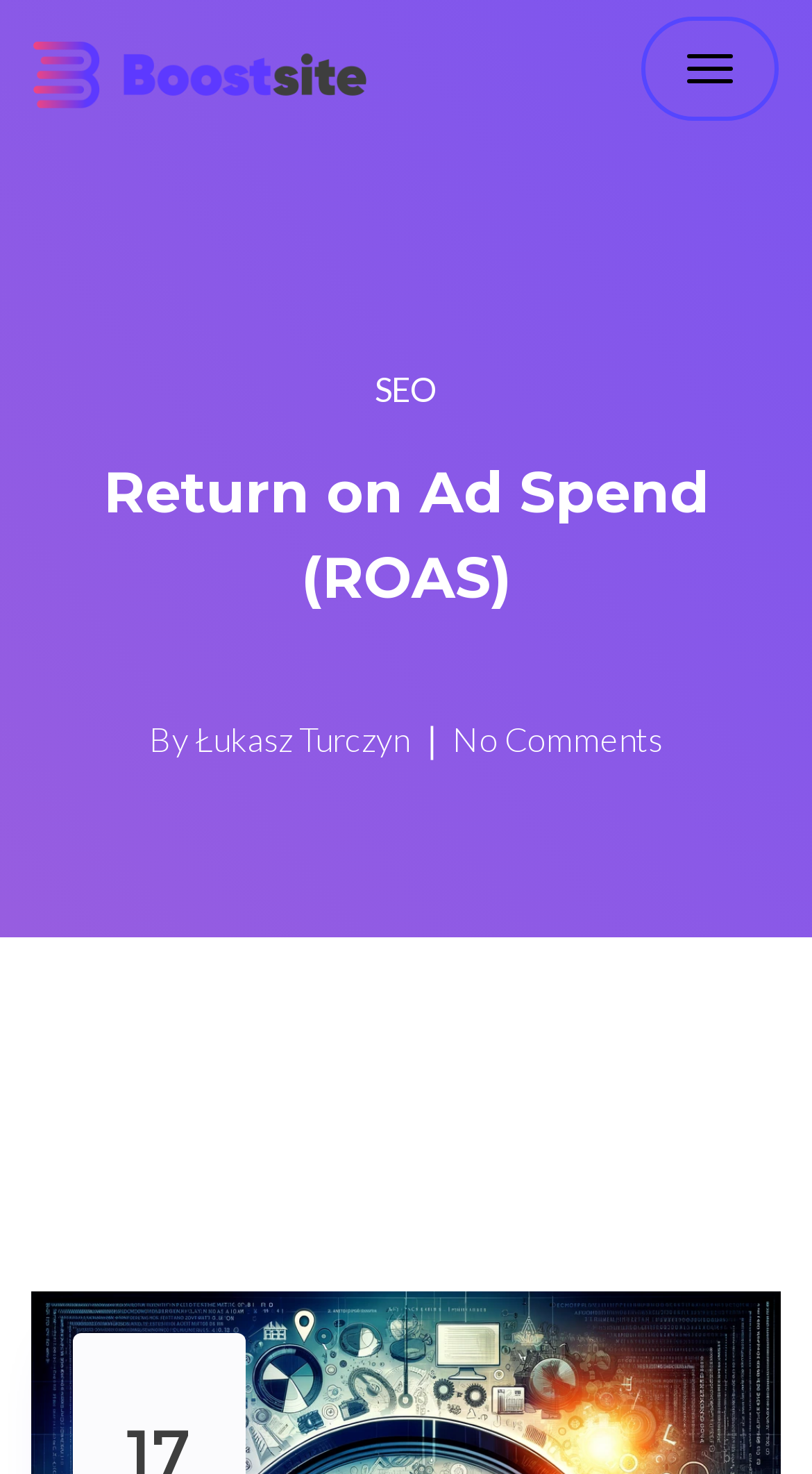What is the topic of the second heading?
Please use the visual content to give a single word or phrase answer.

Return on Ad Spend (ROAS)